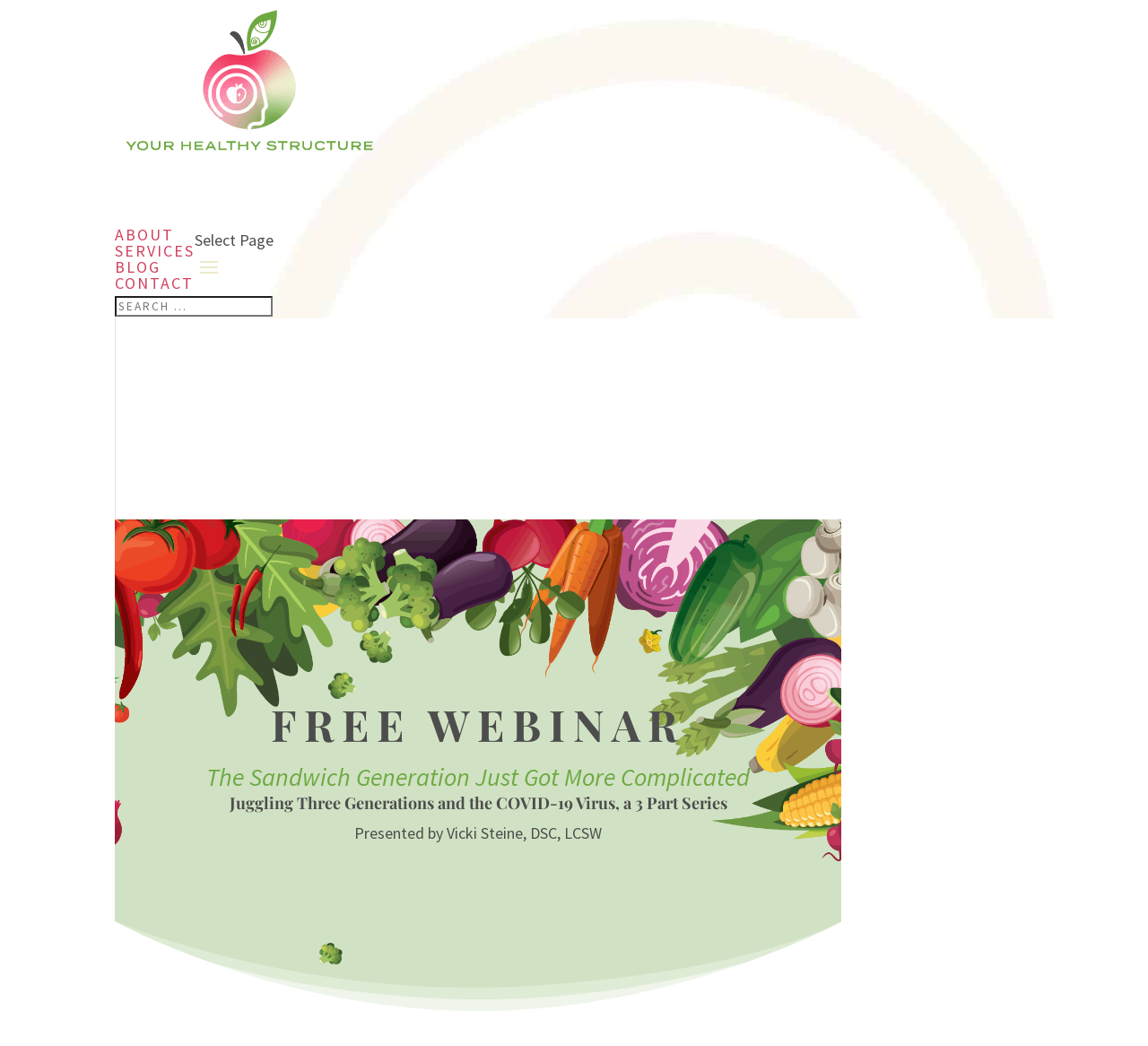Please provide the bounding box coordinates for the UI element as described: "name="s" placeholder="Search …" title="Search for:"". The coordinates must be four floats between 0 and 1, represented as [left, top, right, bottom].

[0.1, 0.283, 0.238, 0.302]